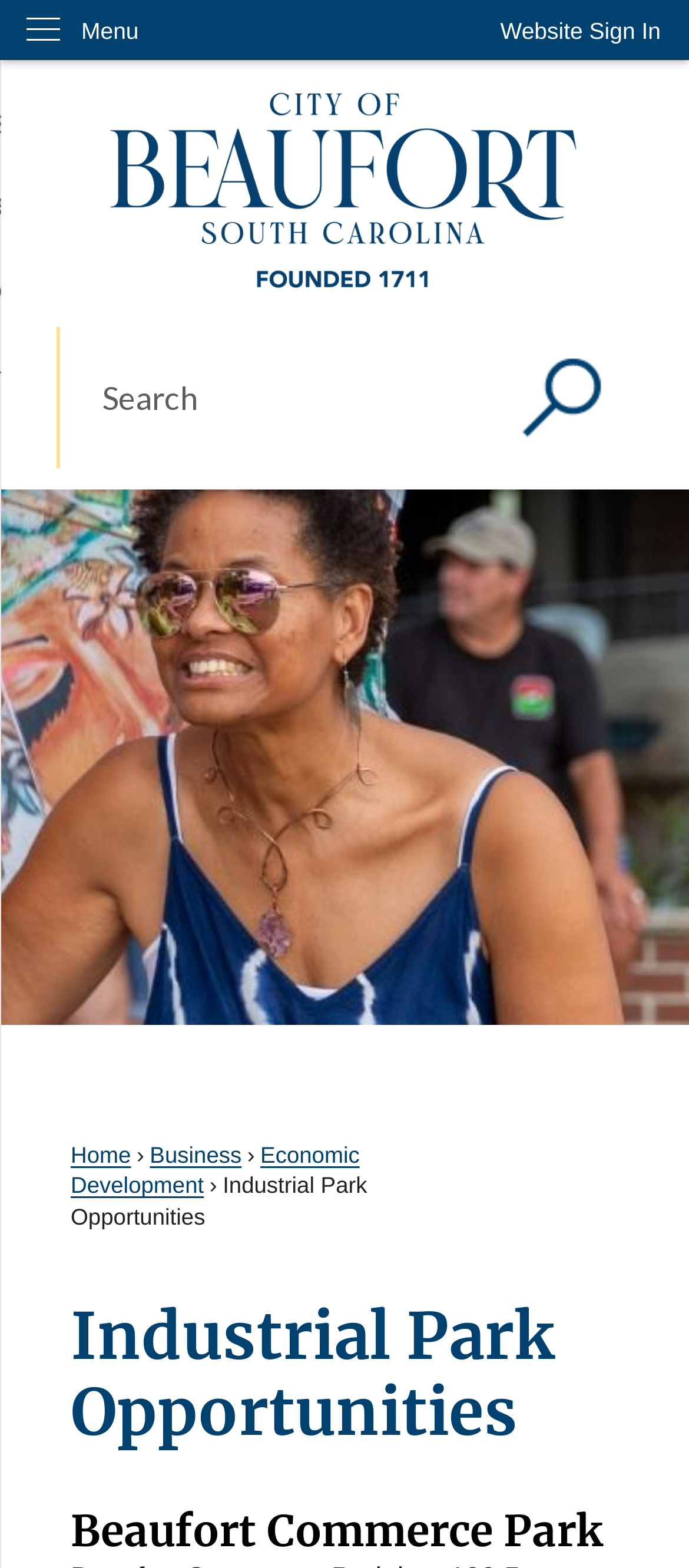Determine the bounding box coordinates of the clickable region to follow the instruction: "Go to the home page".

[0.103, 0.727, 0.19, 0.744]